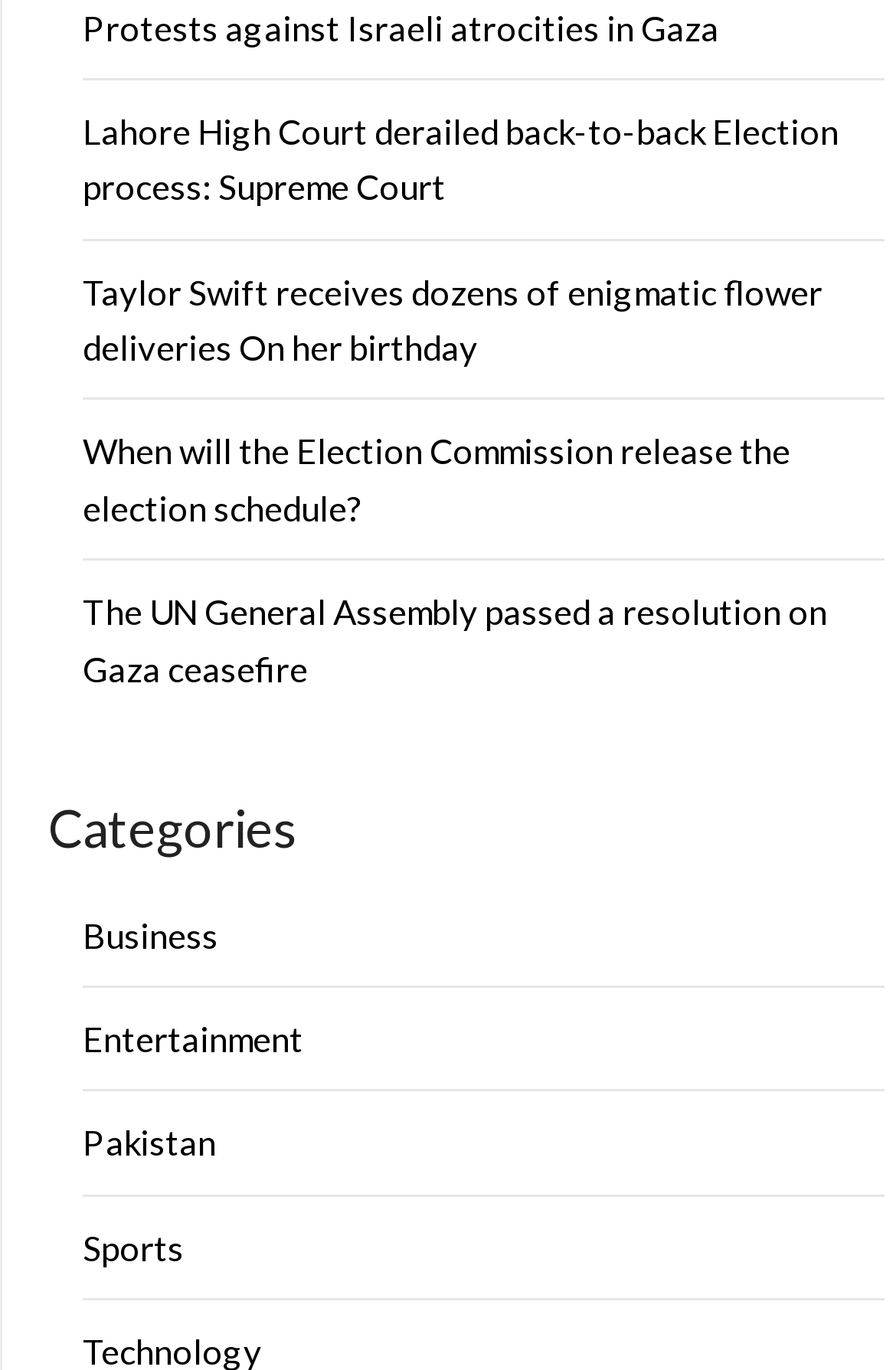Please give a concise answer to this question using a single word or phrase: 
How many categories are listed on the webpage?

4